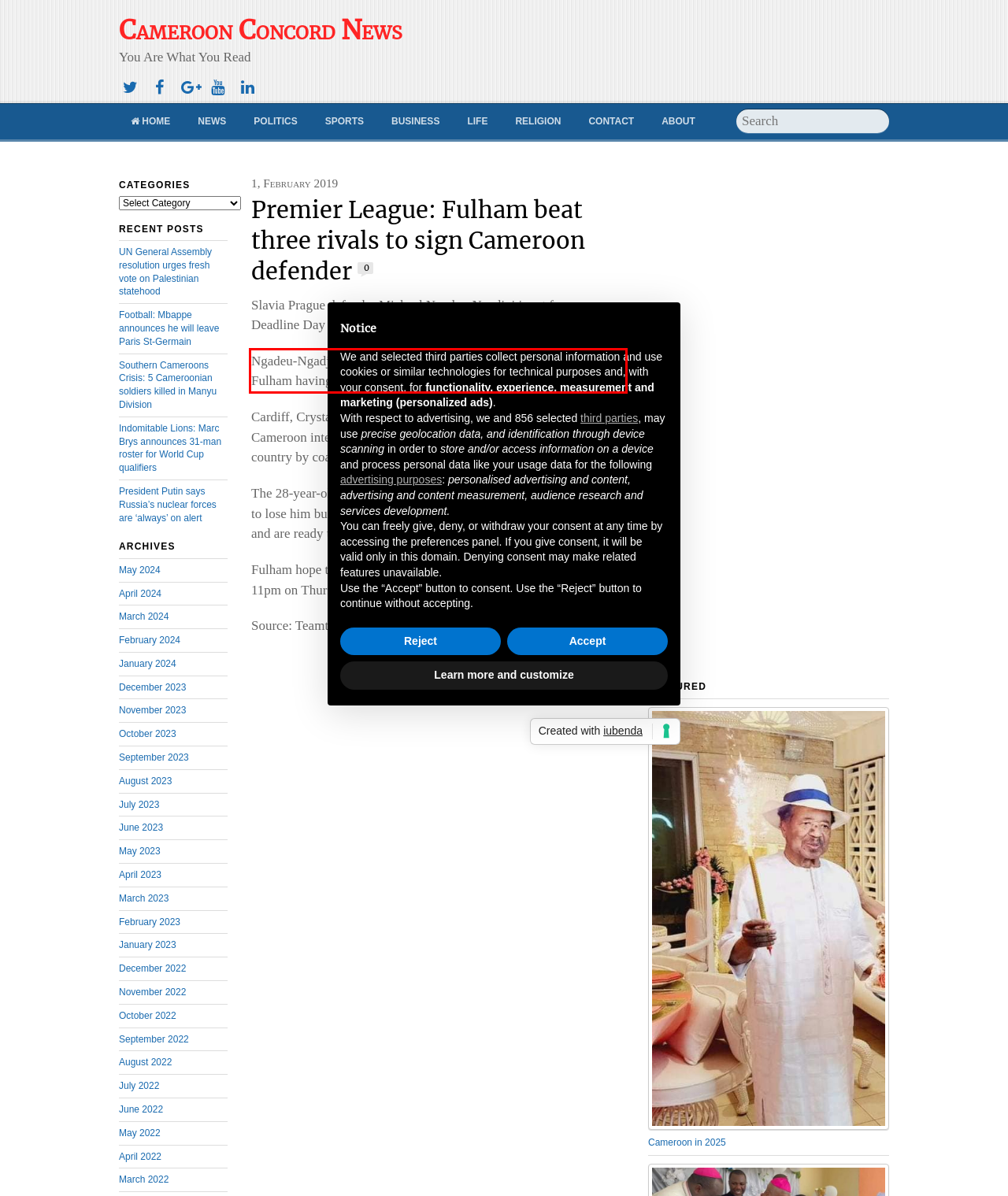You are presented with a webpage screenshot featuring a red bounding box. Perform OCR on the text inside the red bounding box and extract the content.

Ngadeu-Ngadjui is ready to fly into the UK to finalise a move, with Fulham having won the race for his signature.